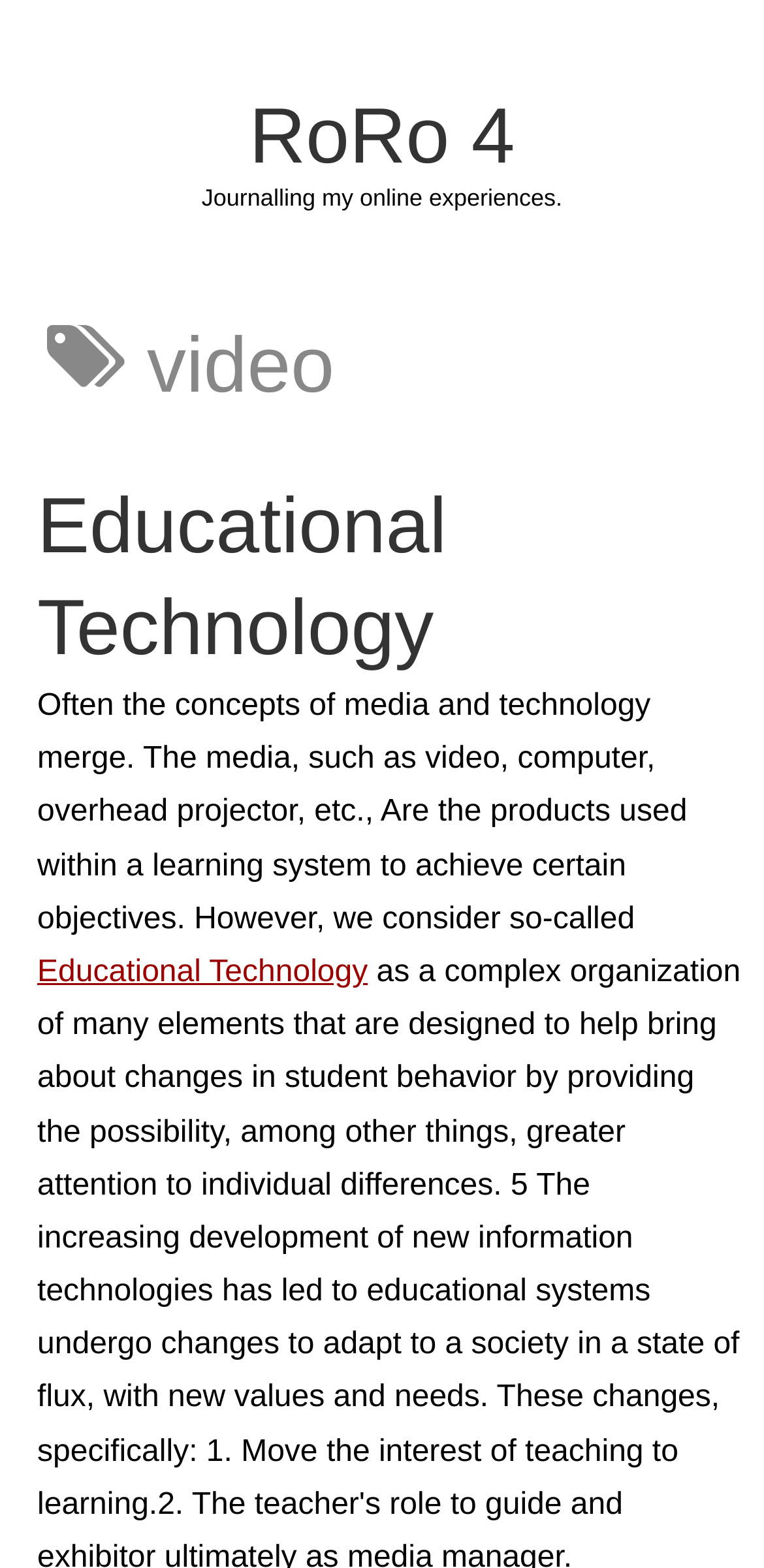What type of projector is mentioned on the webpage?
Answer with a single word or short phrase according to what you see in the image.

Overhead projector